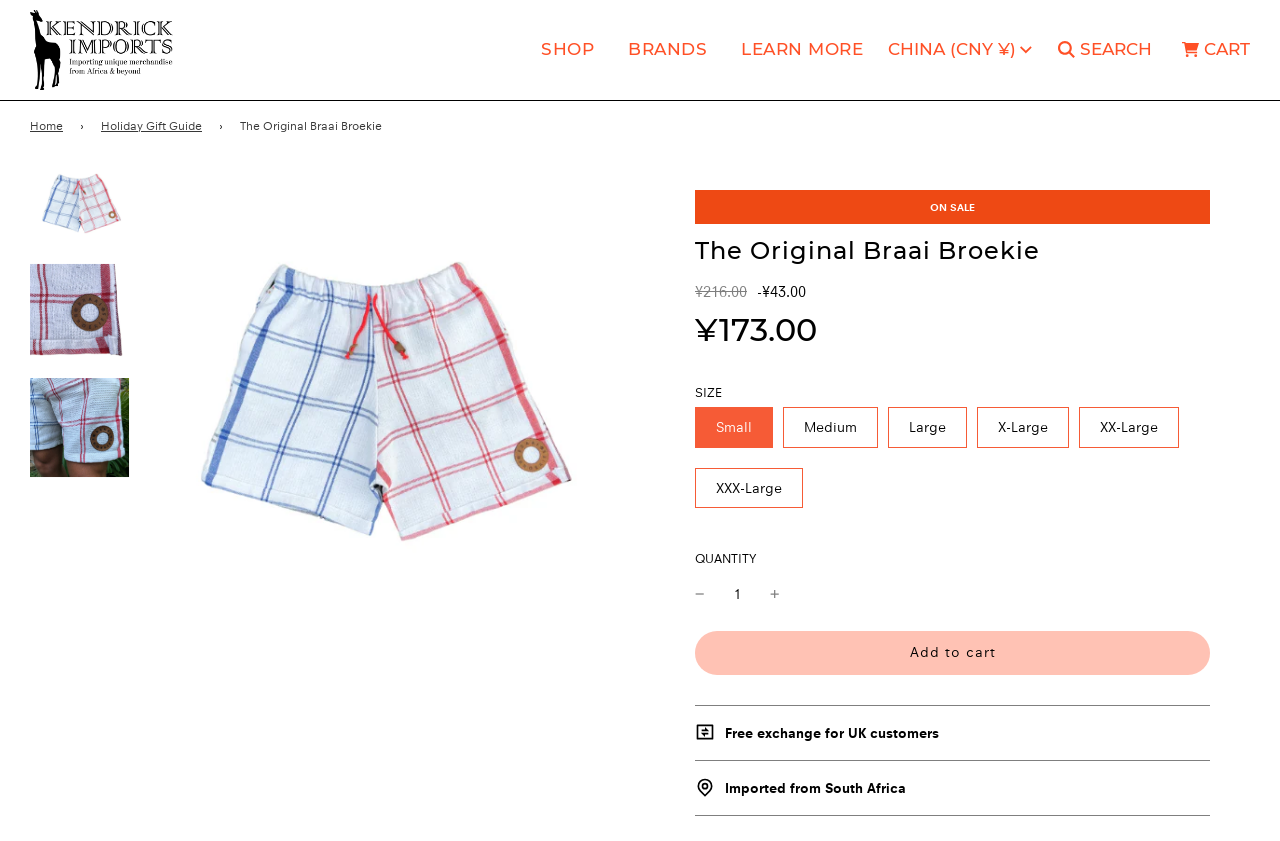Find the bounding box coordinates for the HTML element described in this sentence: "Home". Provide the coordinates as four float numbers between 0 and 1, in the format [left, top, right, bottom].

[0.023, 0.137, 0.055, 0.16]